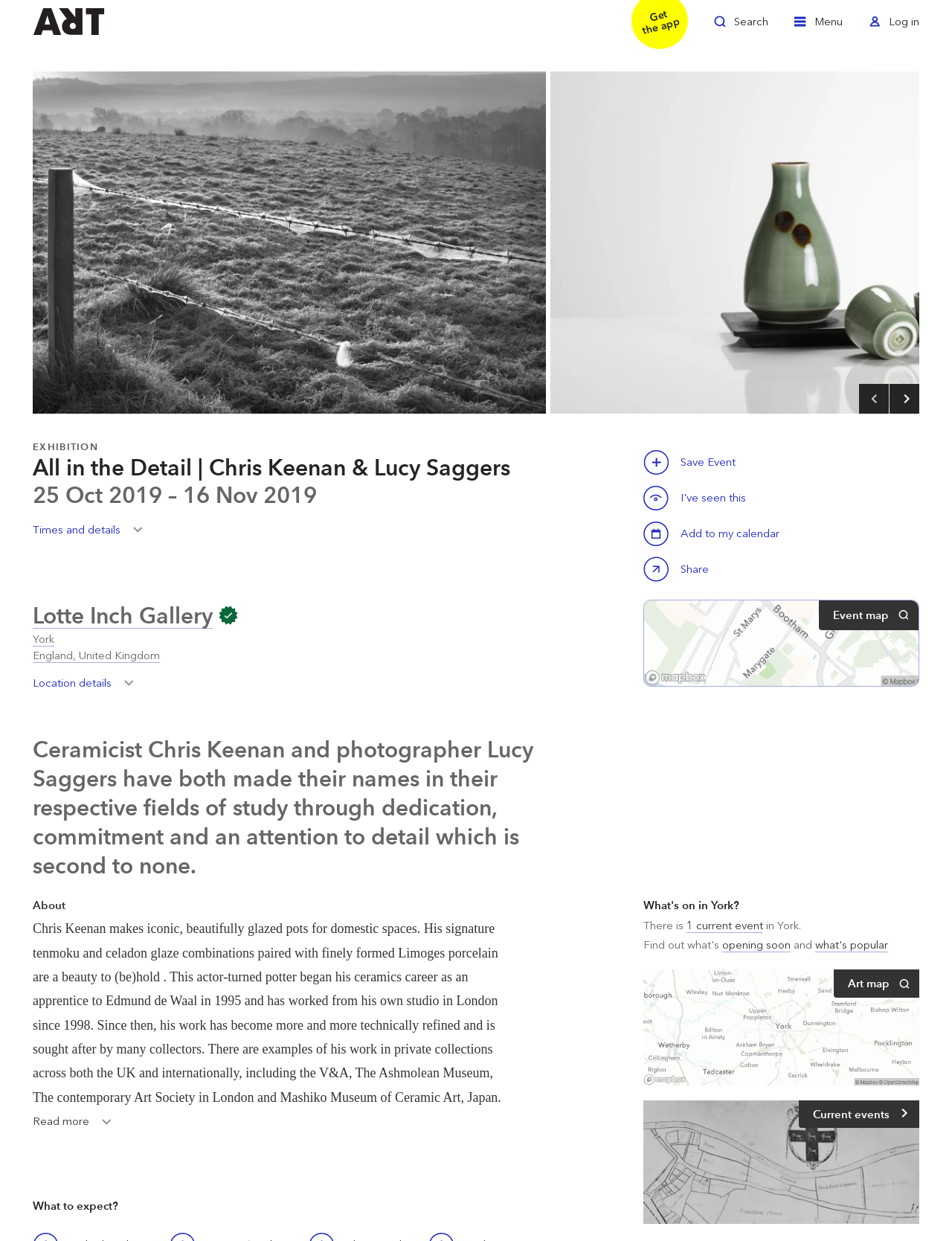Provide a brief response in the form of a single word or phrase:
What is the name of the photographer mentioned?

Lucy Saggers